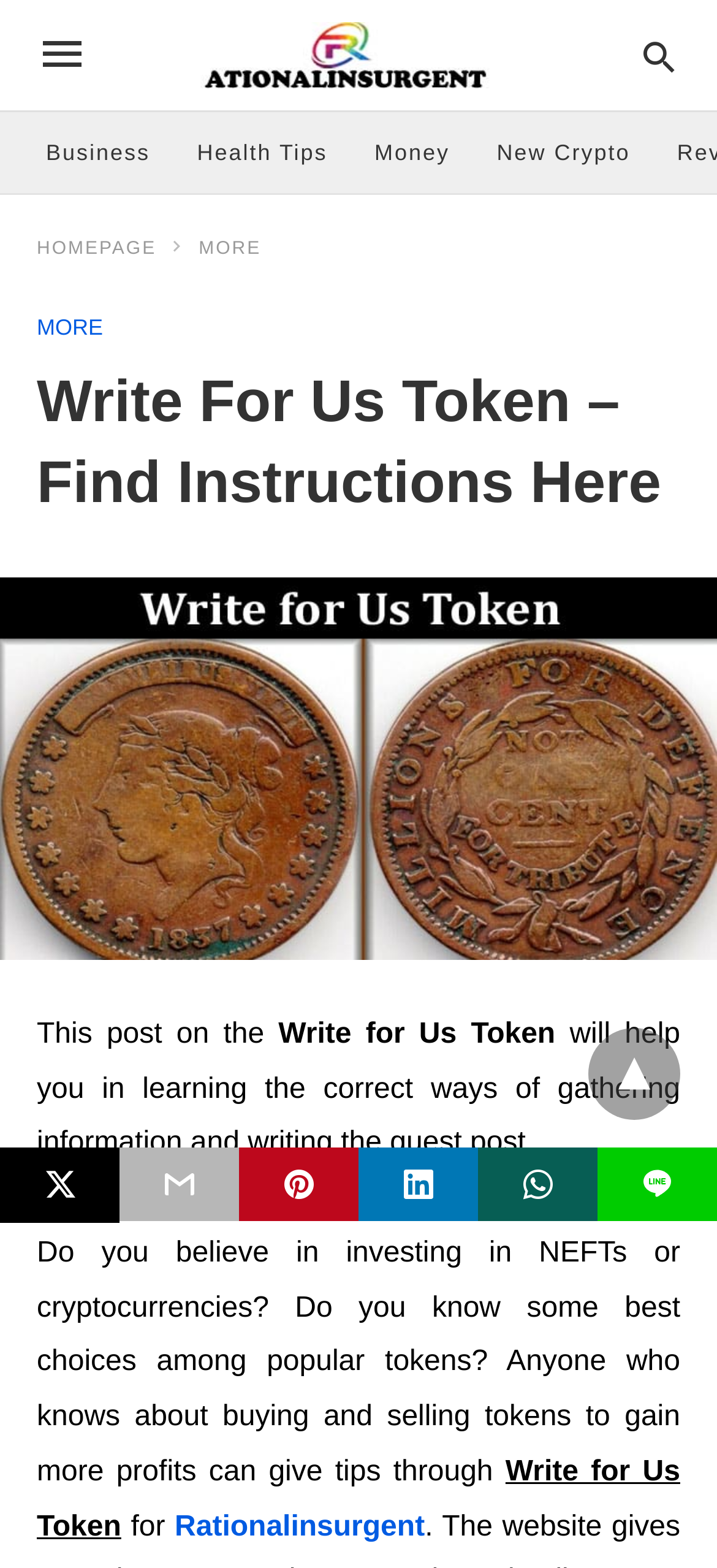Please specify the bounding box coordinates of the element that should be clicked to execute the given instruction: 'Share on Twitter'. Ensure the coordinates are four float numbers between 0 and 1, expressed as [left, top, right, bottom].

[0.0, 0.732, 0.167, 0.78]